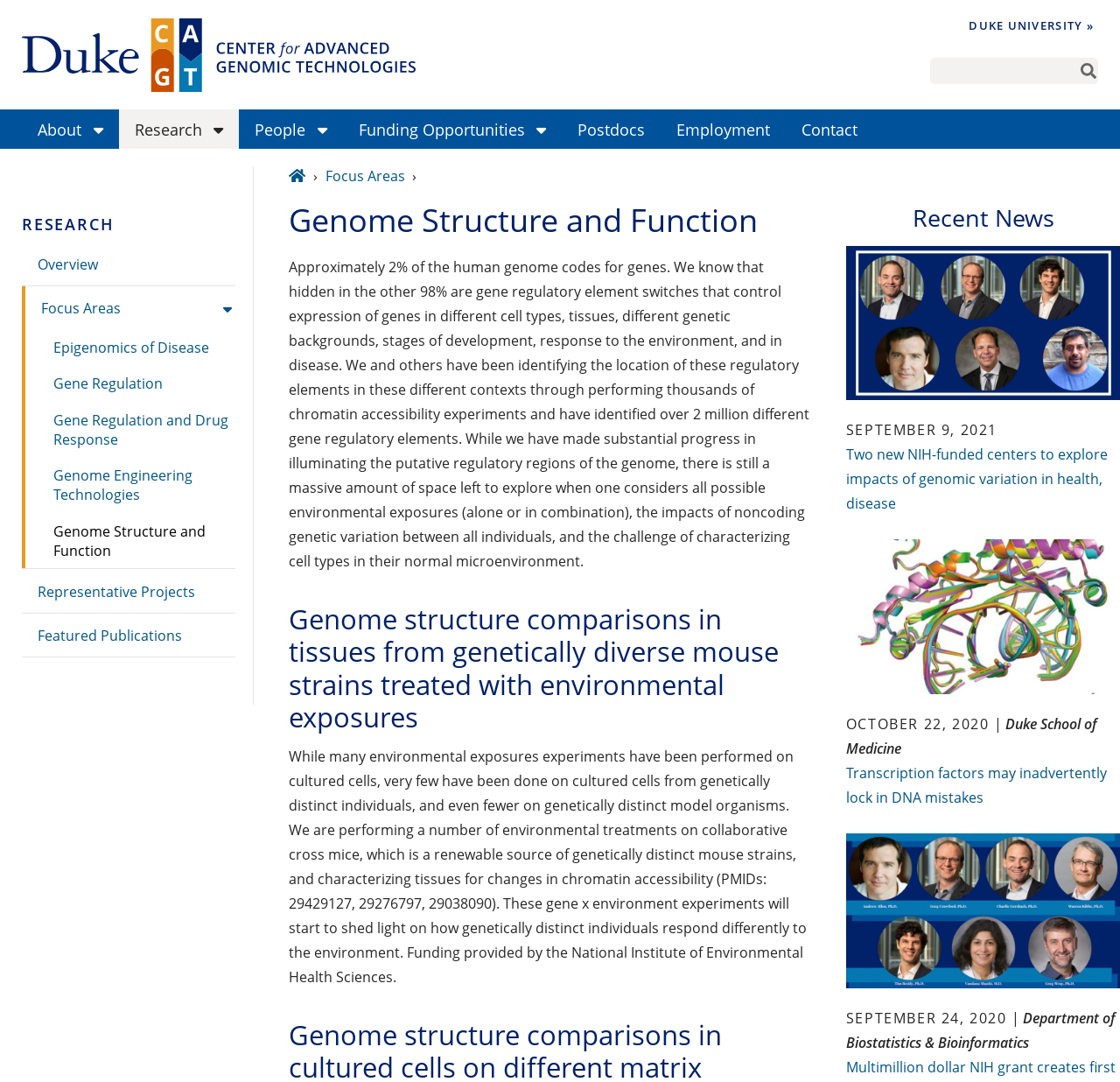Locate the bounding box coordinates of the element's region that should be clicked to carry out the following instruction: "search for something". The coordinates need to be four float numbers between 0 and 1, i.e., [left, top, right, bottom].

[0.83, 0.054, 0.98, 0.078]